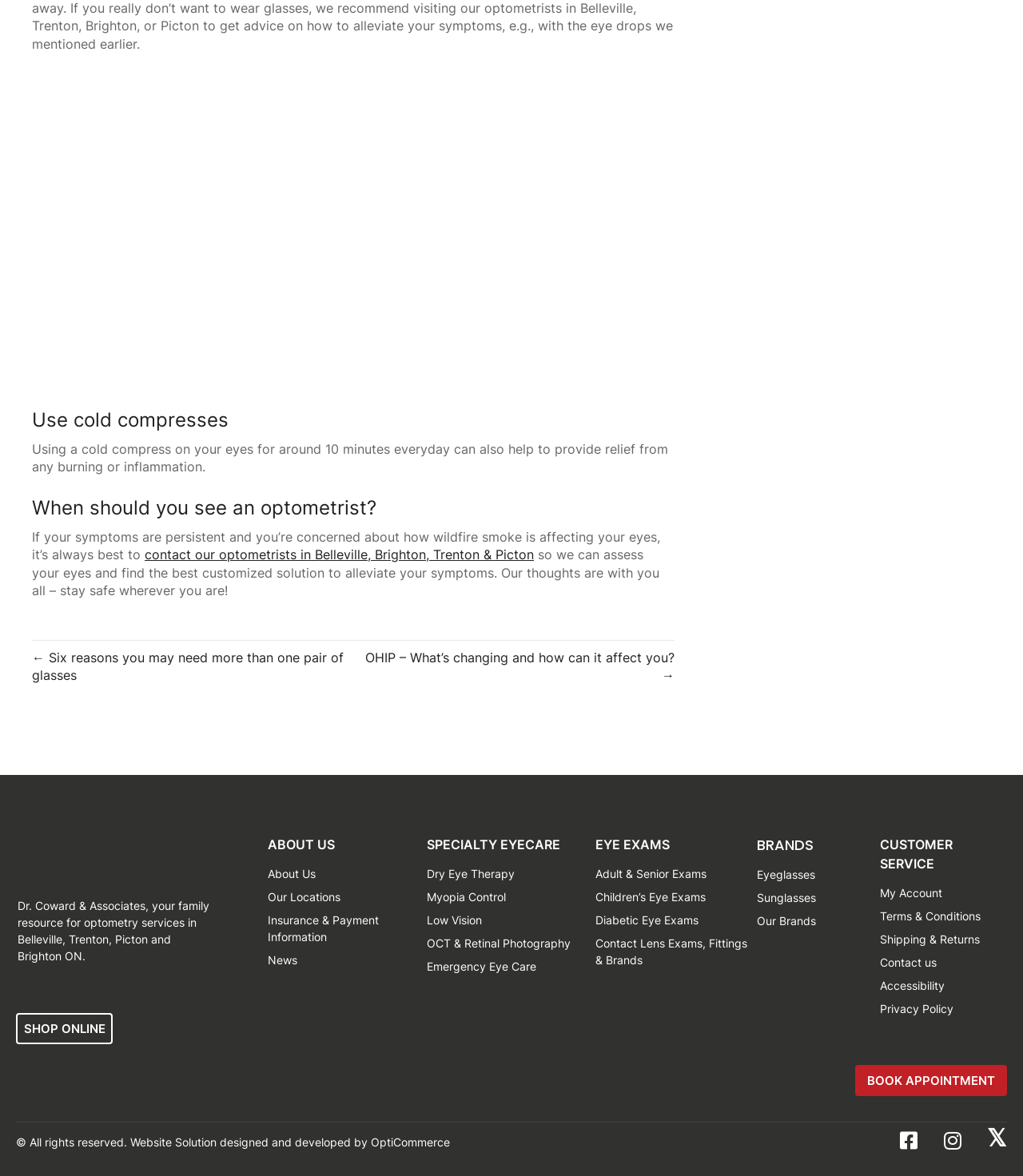What is the name of the company that designed and developed the website solution?
Answer the question with a detailed and thorough explanation.

The webpage footer mentions that the website solution was designed and developed by OptiCommerce, indicating that this is the company responsible for the website's design and development.